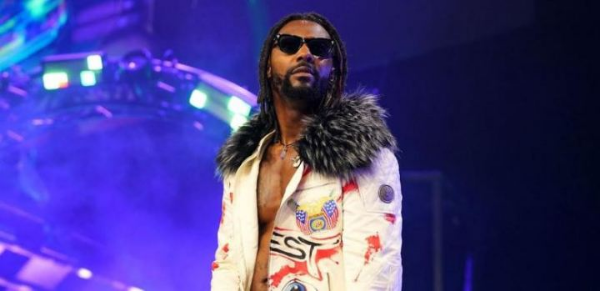Please provide a comprehensive response to the question below by analyzing the image: 
What type of collar is on Swerve Strickland's jacket?

The caption describes the jacket as having a 'luxurious faux fur collar', which implies that the collar is made of faux fur material.